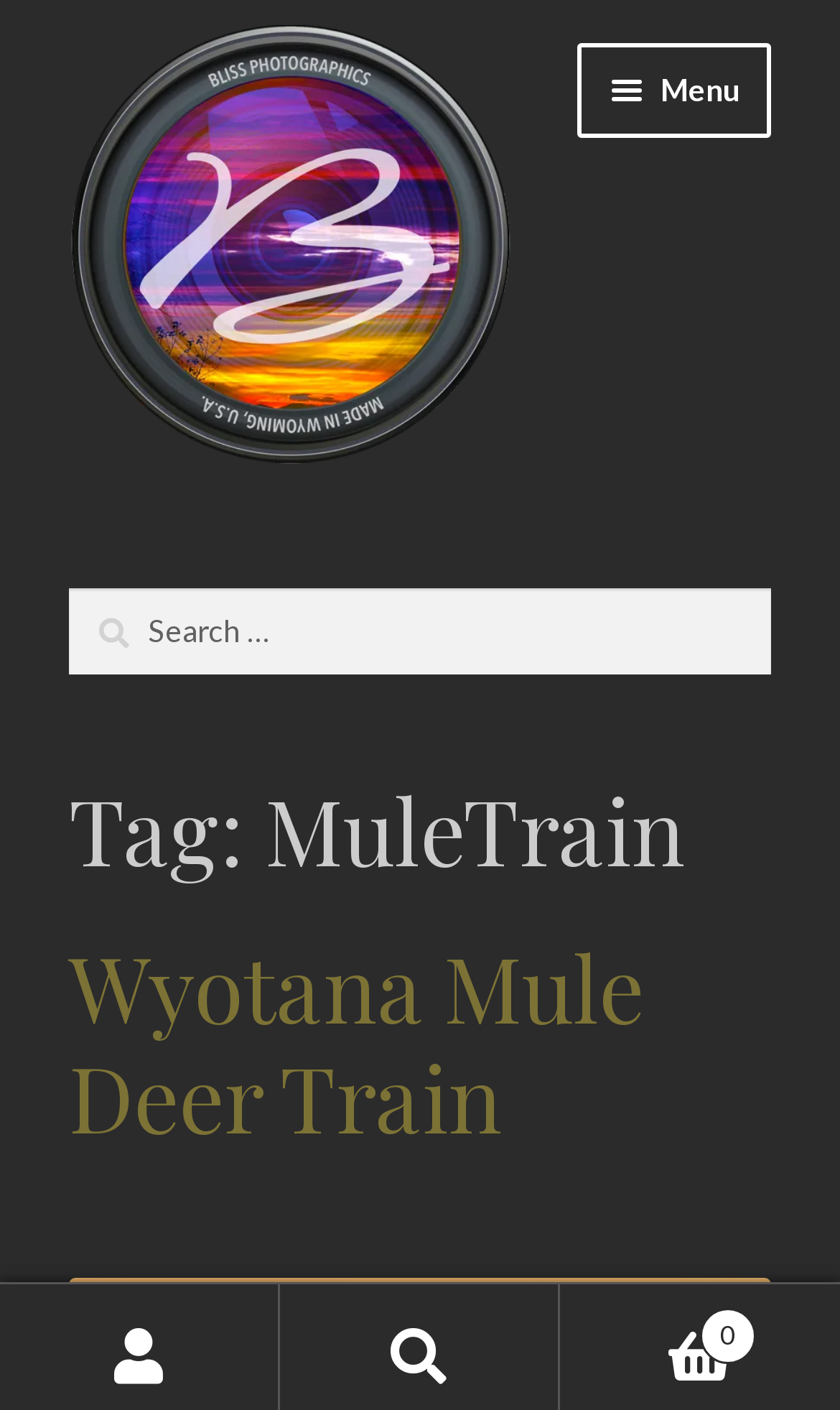Locate the bounding box coordinates of the region to be clicked to comply with the following instruction: "Open the navigation menu". The coordinates must be four float numbers between 0 and 1, in the form [left, top, right, bottom].

[0.687, 0.031, 0.918, 0.098]